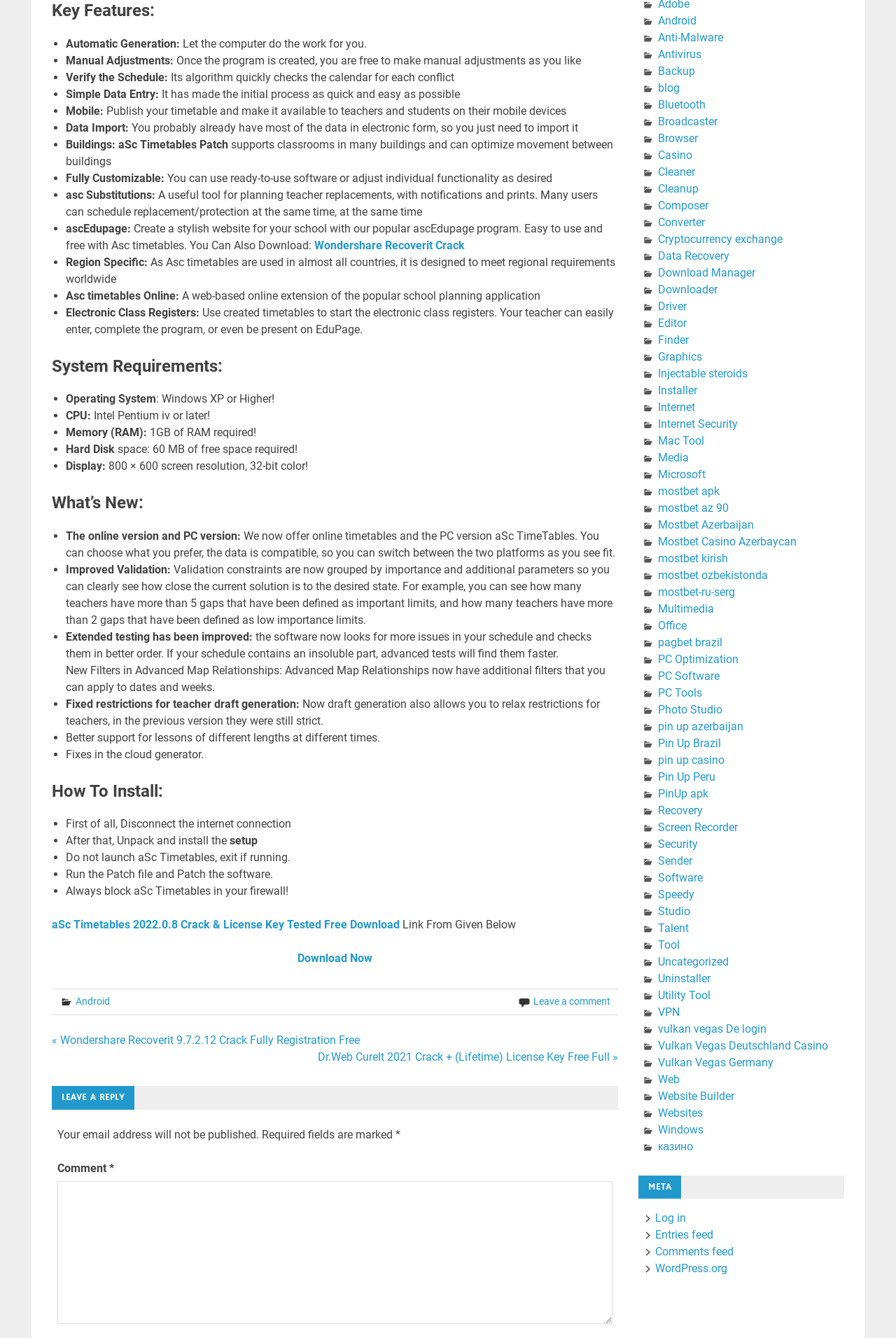Determine the bounding box coordinates for the element that should be clicked to follow this instruction: "Check 'How To Install'". The coordinates should be given as four float numbers between 0 and 1, in the format [left, top, right, bottom].

[0.058, 0.583, 0.69, 0.6]